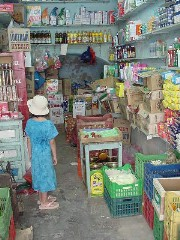Explain the image thoroughly, mentioning every notable detail.

In this charming image, a young child stands contemplatively inside a vibrant and bustling local store. Dressed in a bright blue dress and a sunhat, the child gazes at the myriad of colorful products displayed on shelves and tables around them. The store is filled with an eclectic assortment of goods, including food items and household products, housed in various crates and packaging. The atmosphere is lively, reflecting the rich culture and community spirit evident in local markets. The scene captures a moment of curiosity and wonder, as the child explores the colorful and inviting space, embodying the charm of shopping in a bustling store.